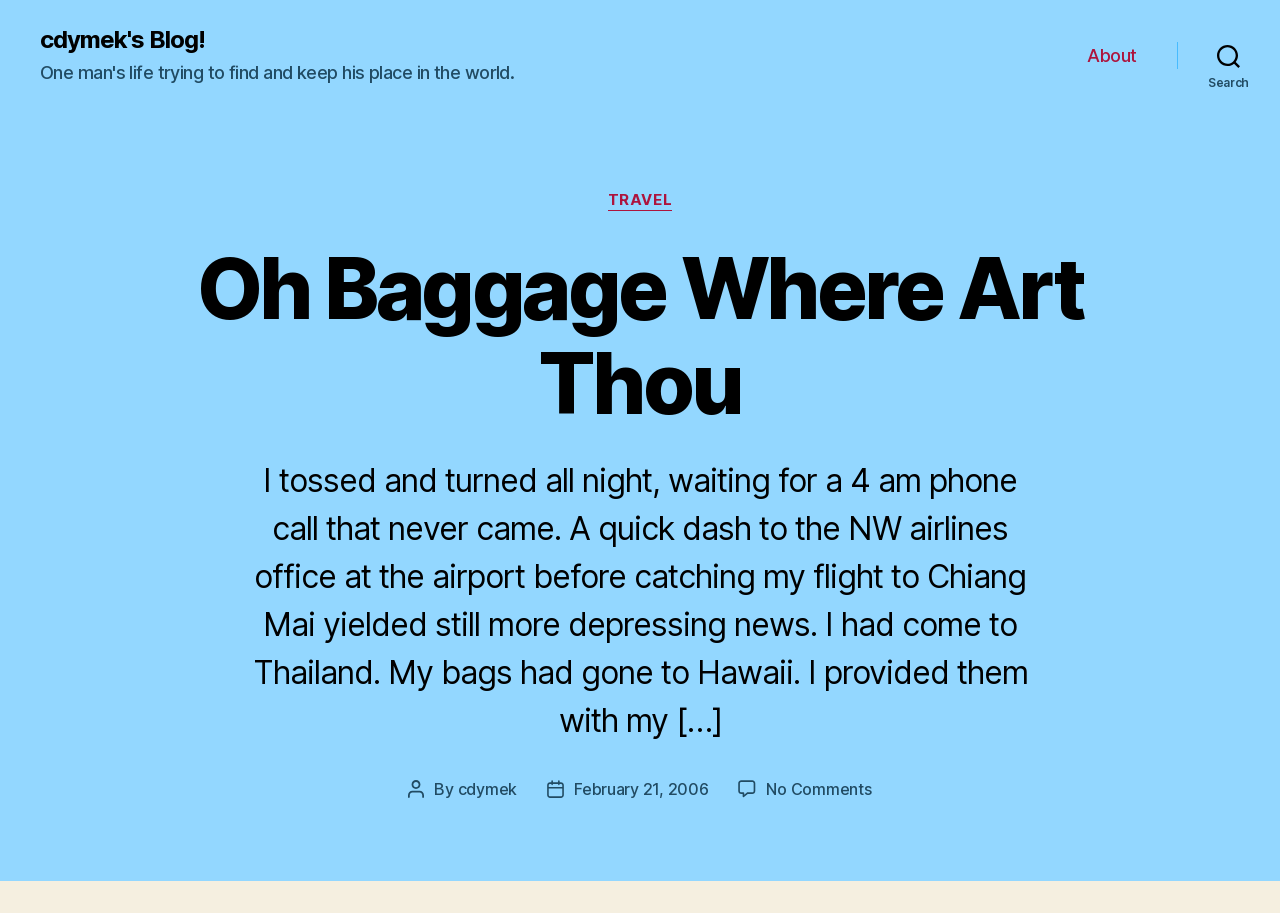How many comments are there on the post?
Please give a well-detailed answer to the question.

The number of comments on the post can be found at the bottom of the post, where it says 'No Comments on Oh Baggage Where Art Thou'. This indicates that there are no comments on the post.